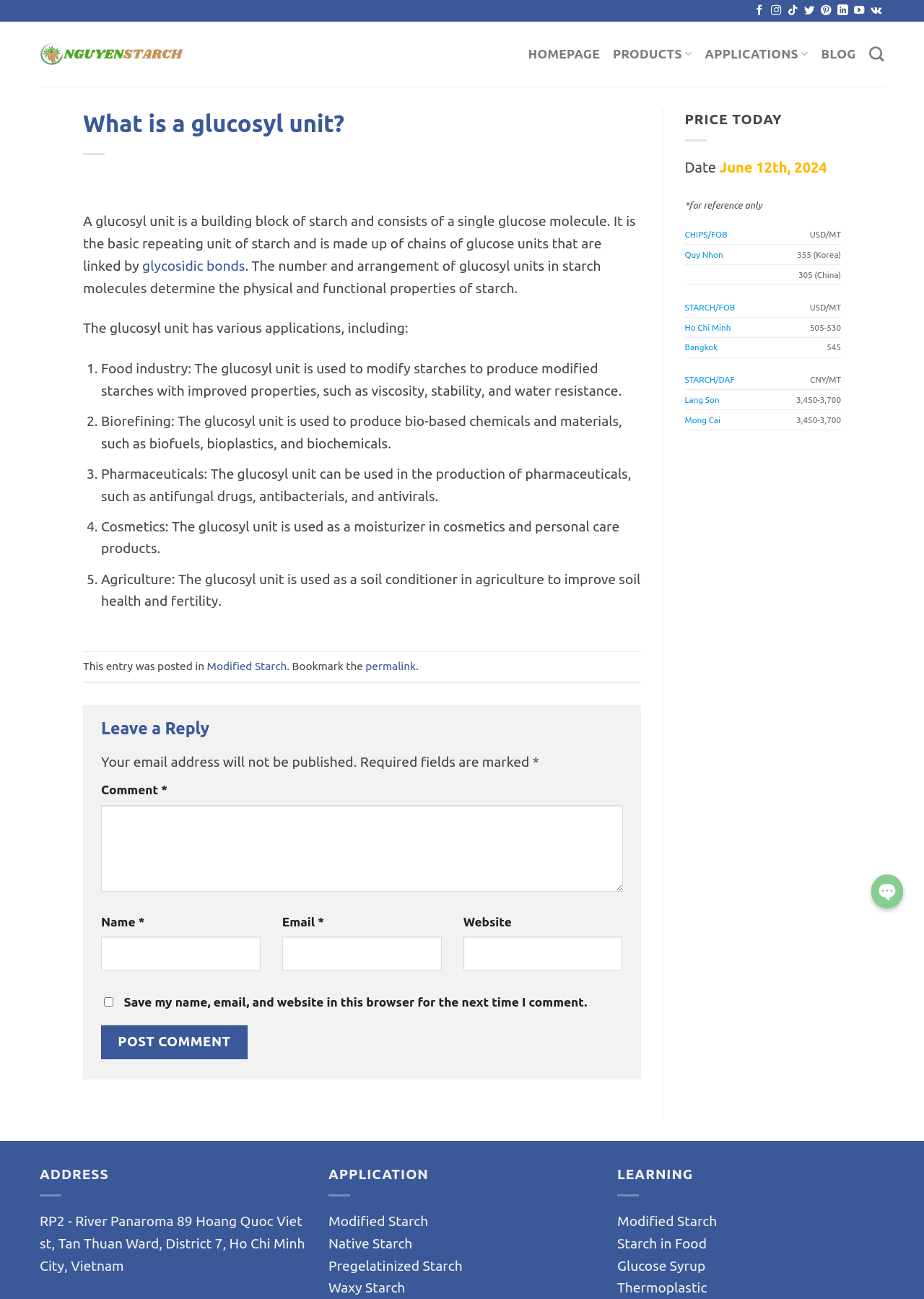Based on the provided description, "Products", find the bounding box of the corresponding UI element in the screenshot.

[0.663, 0.031, 0.749, 0.053]